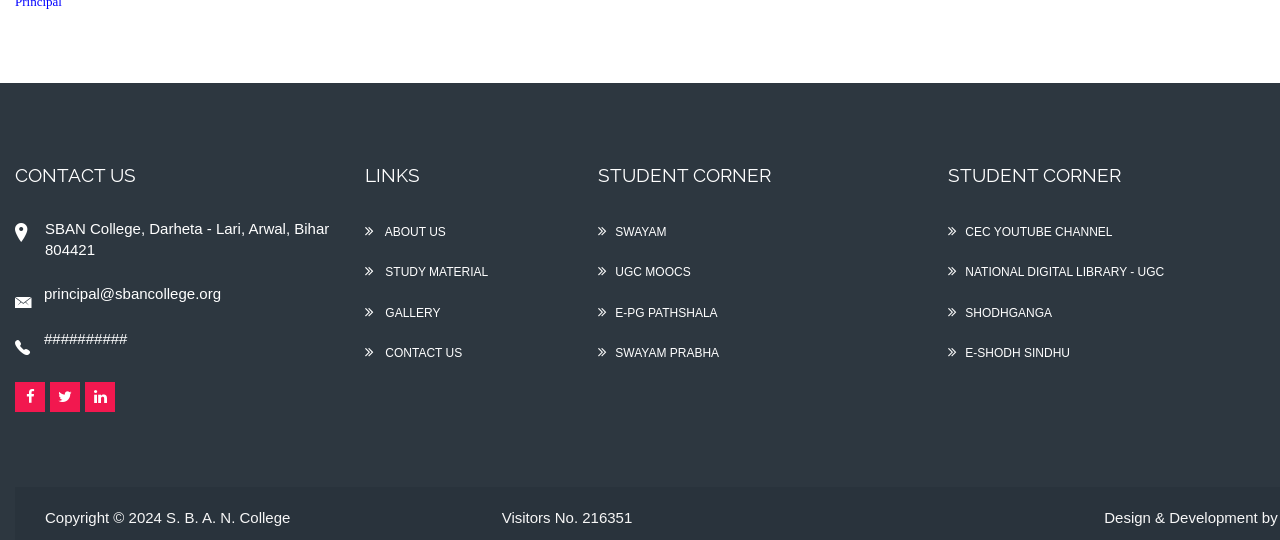What is the address of SBAN College?
Please provide an in-depth and detailed response to the question.

The address of SBAN College can be found in the group element with the bounding box coordinates [0.012, 0.403, 0.262, 0.483], which contains a StaticText element with the OCR text 'SBAN College, Darheta - Lari, Arwal, Bihar 804421'.